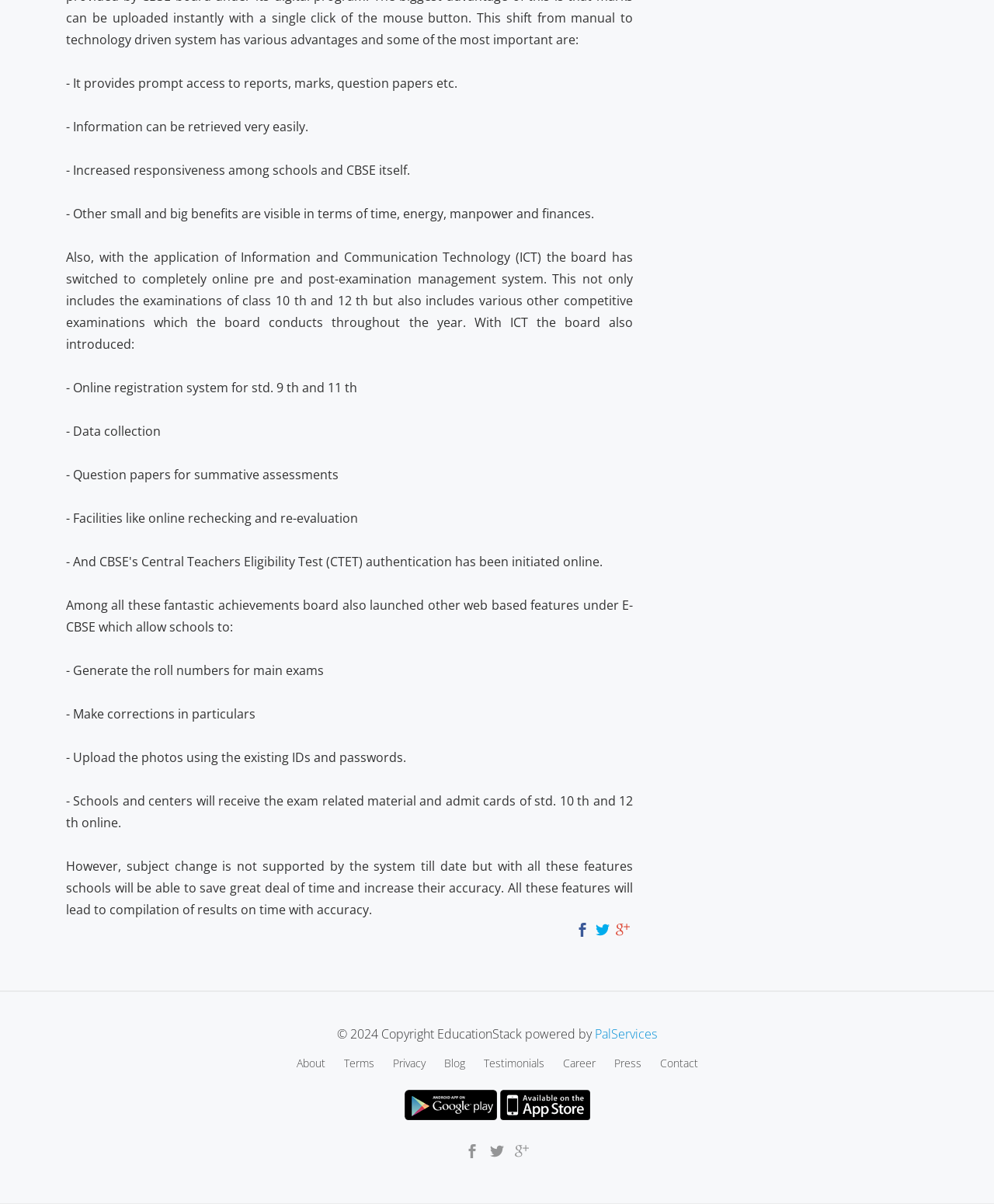What can schools do with the E-CBSE web-based features?
Provide a one-word or short-phrase answer based on the image.

Generate roll numbers